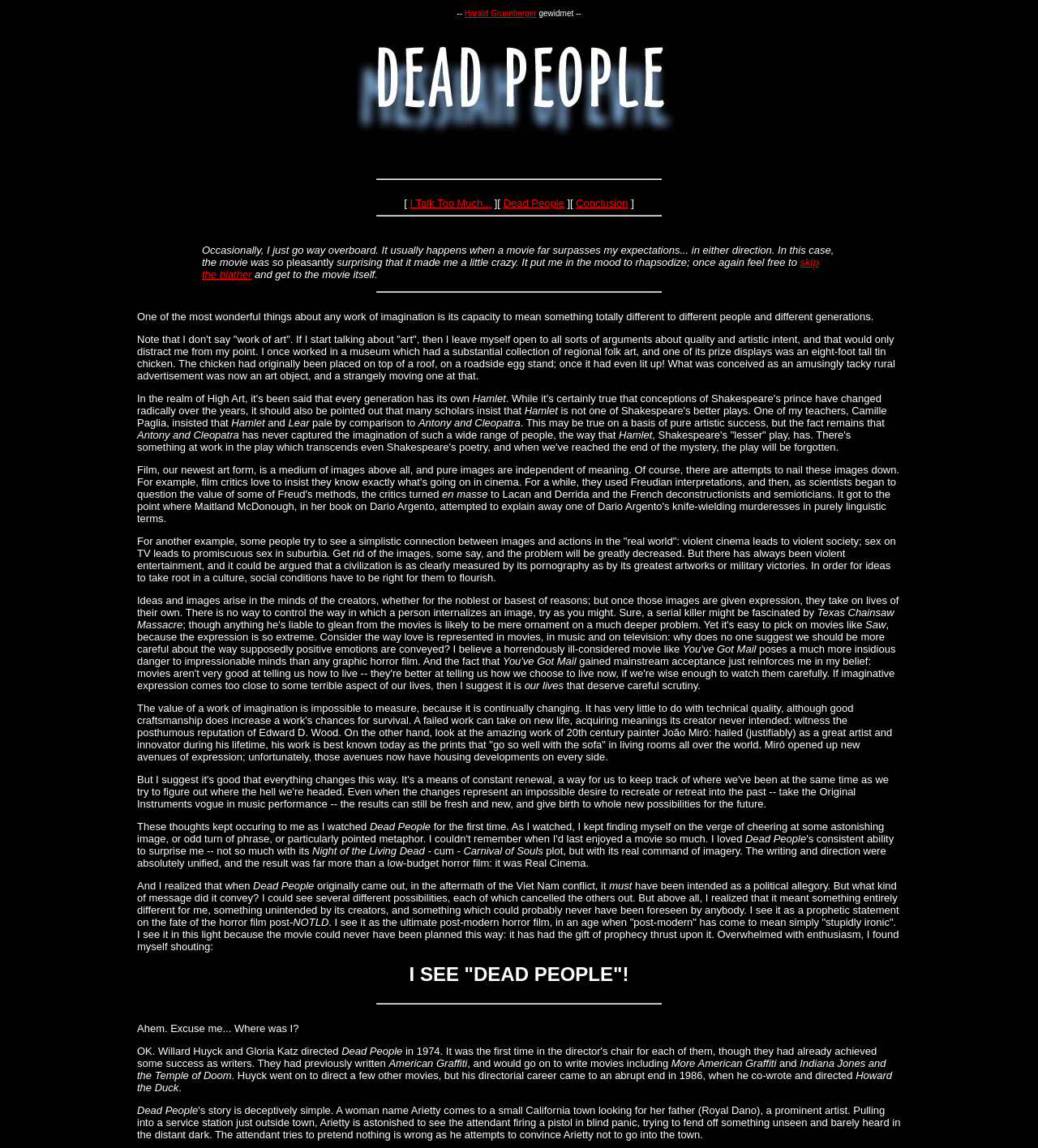Give a one-word or phrase response to the following question: What is the text above the first horizontal separator?

Occasionally, I just go way overboard.